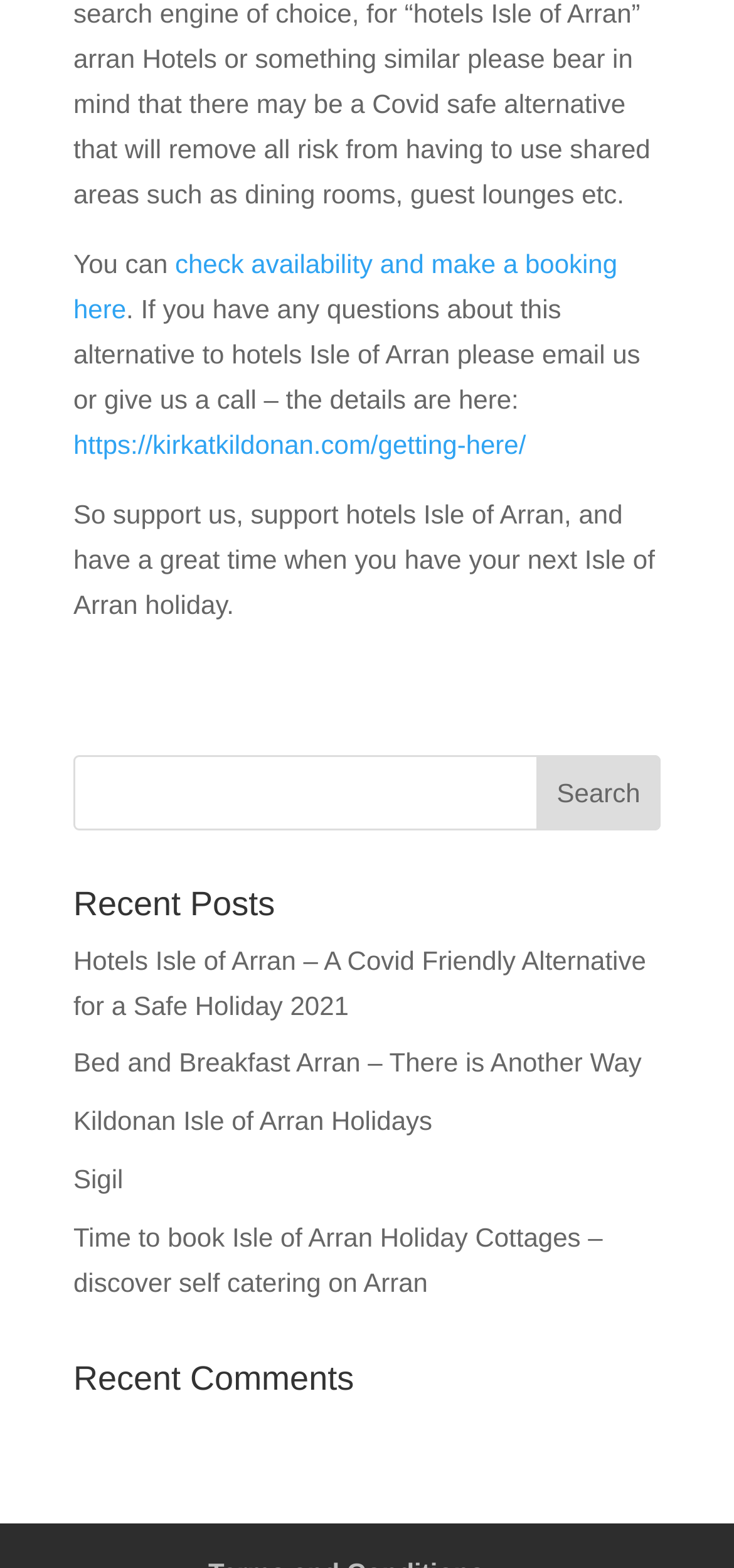Locate the bounding box of the UI element described in the following text: "Directions on blog usage".

None